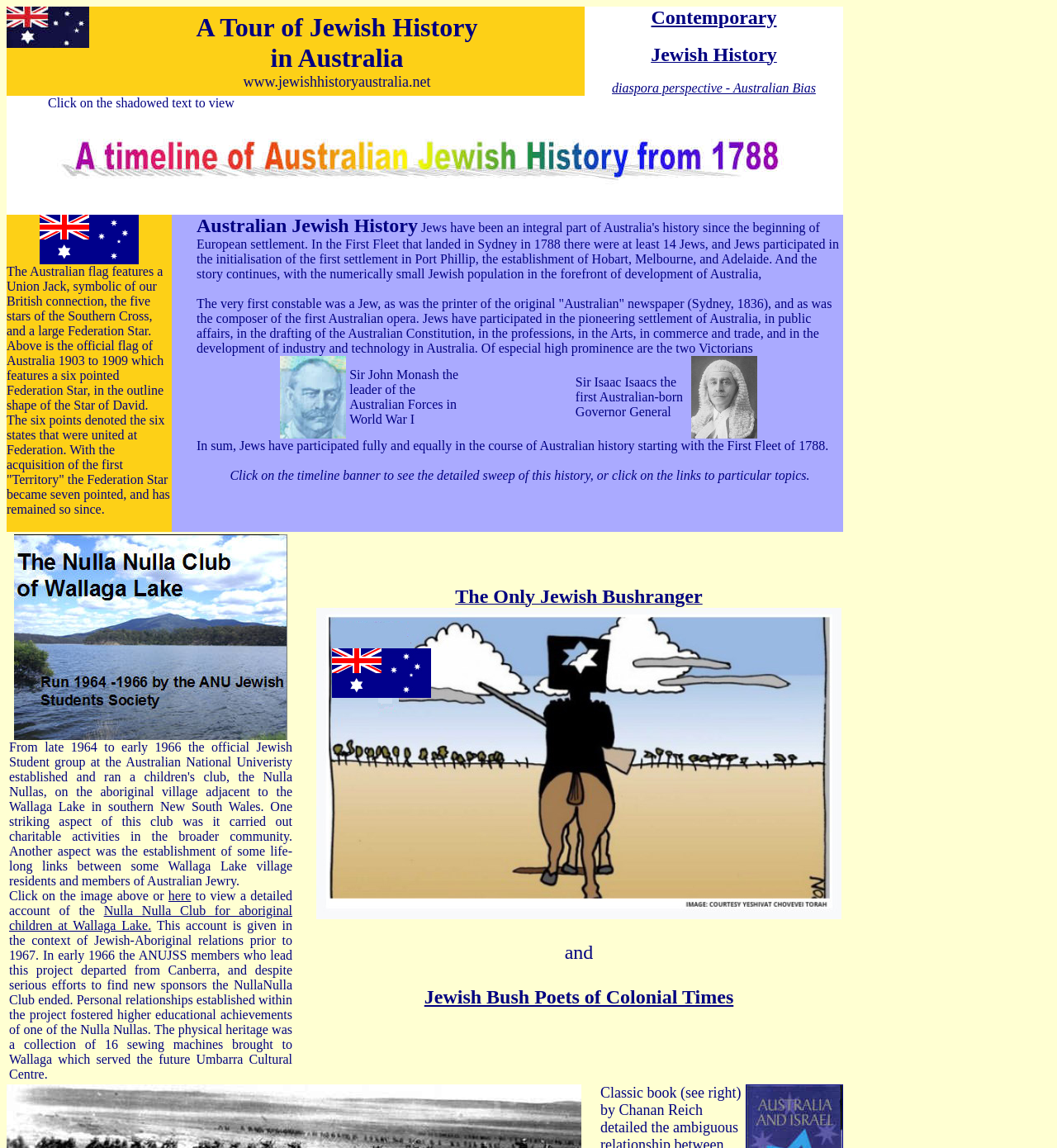Could you determine the bounding box coordinates of the clickable element to complete the instruction: "see the article about Top 10 Beaches in Canada"? Provide the coordinates as four float numbers between 0 and 1, i.e., [left, top, right, bottom].

None